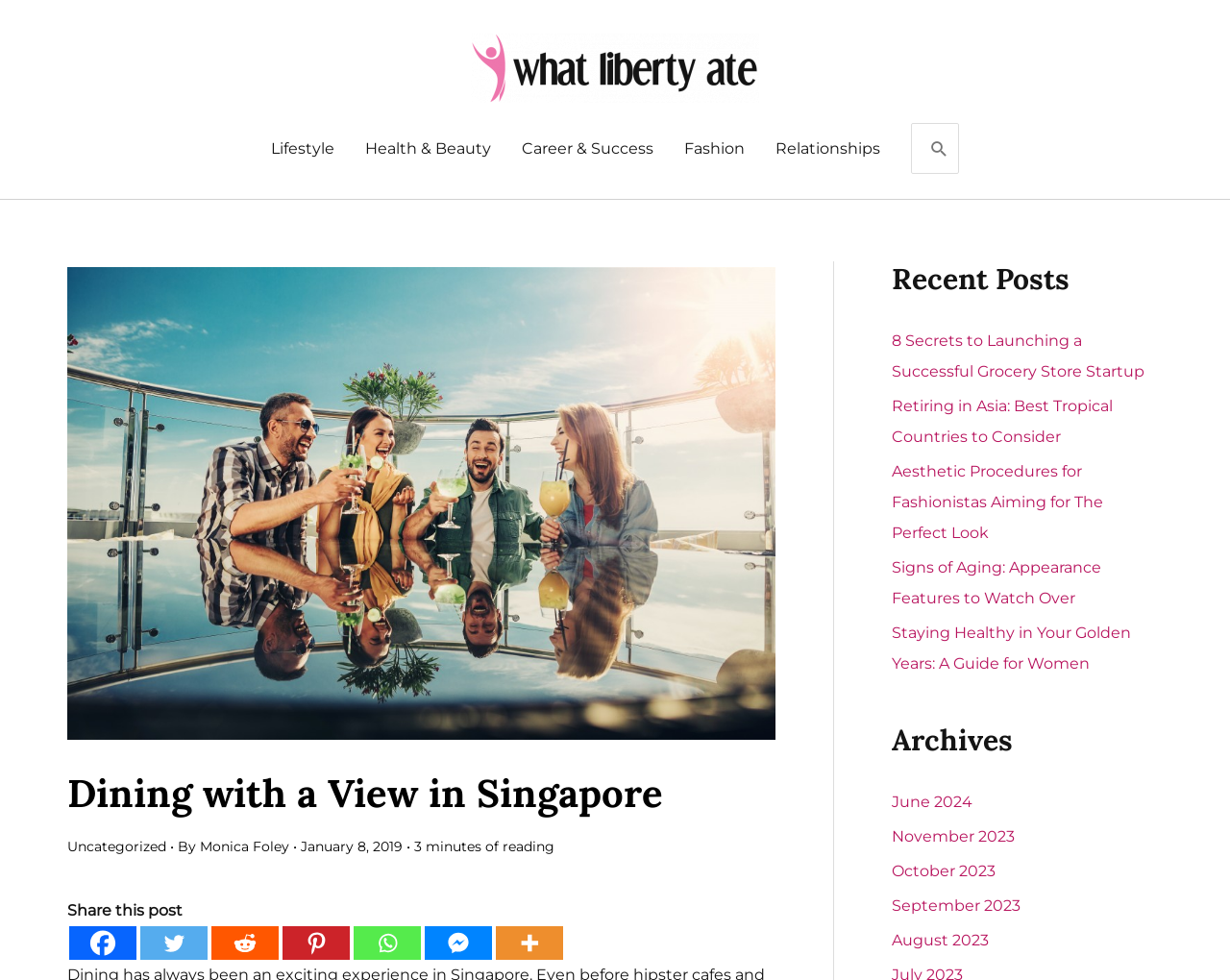What is the name of the website?
Please answer the question as detailed as possible.

The name of the website can be found in the top-left corner of the webpage, where it says 'What Liberty Ate' in the link element.